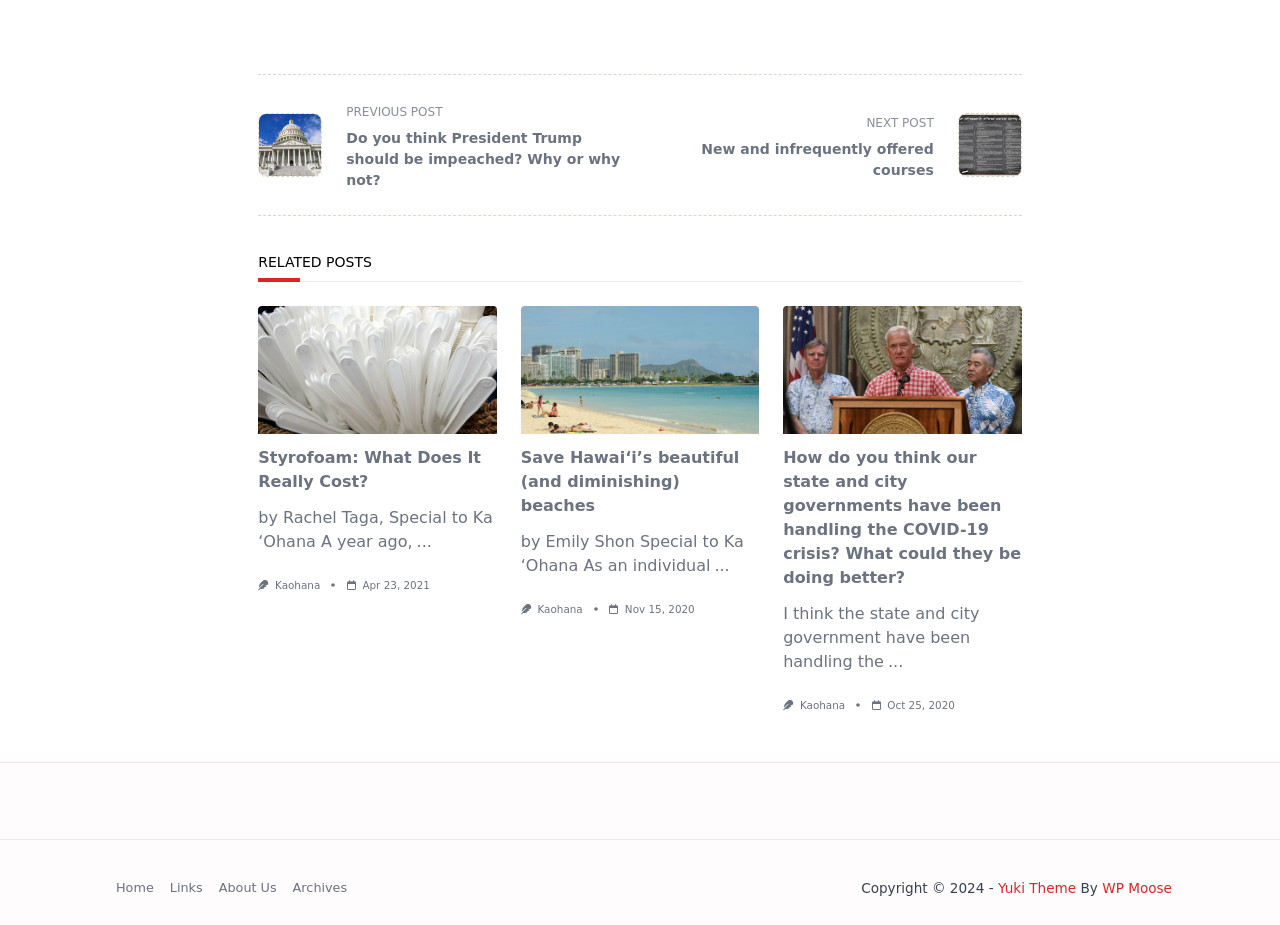Please provide a comprehensive answer to the question below using the information from the image: What is the date of the second article?

I found this information by looking at the link 'Nov 15, 2020' and the corresponding article element.